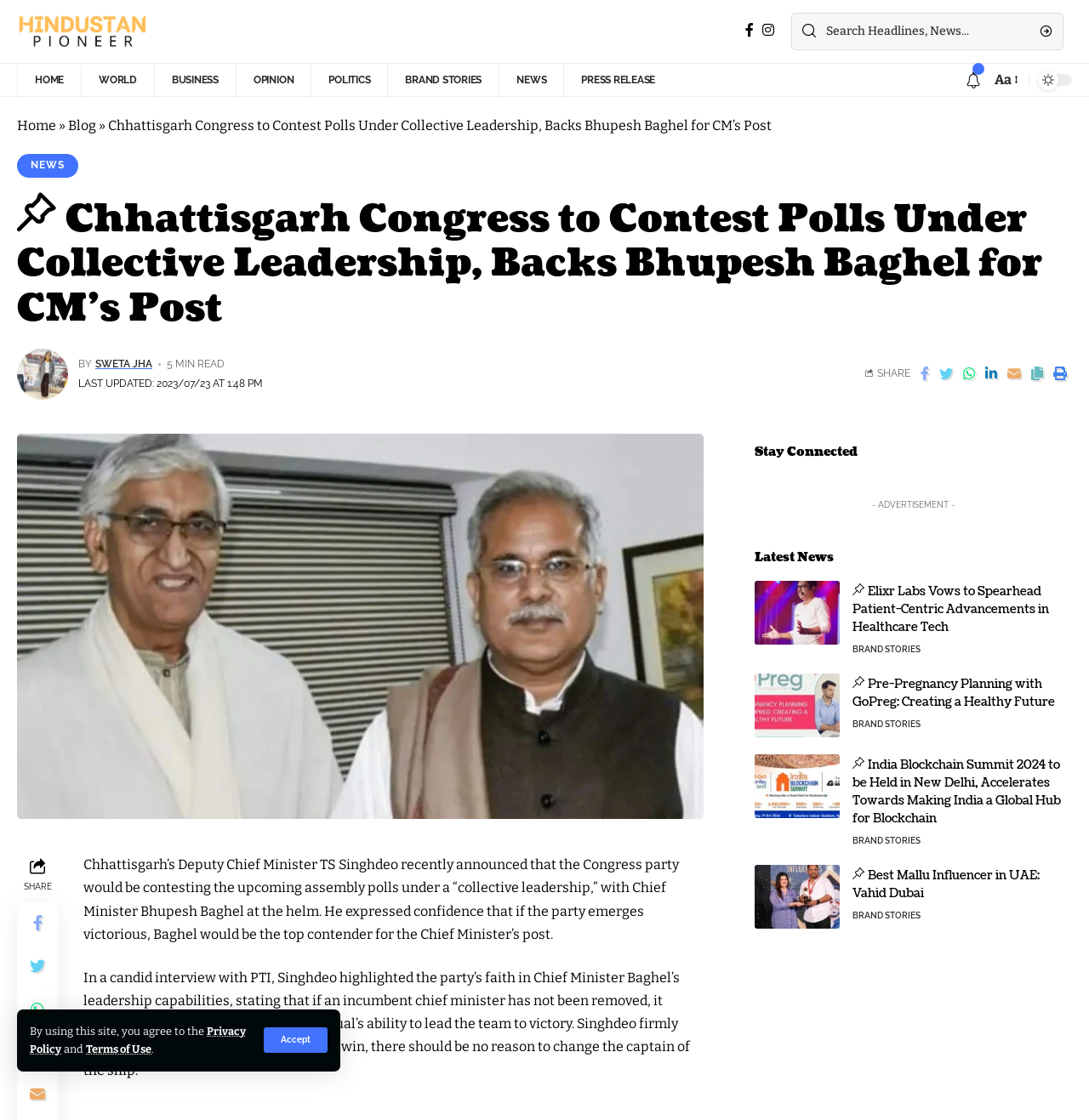Please identify the coordinates of the bounding box for the clickable region that will accomplish this instruction: "Share the article".

[0.805, 0.328, 0.836, 0.339]